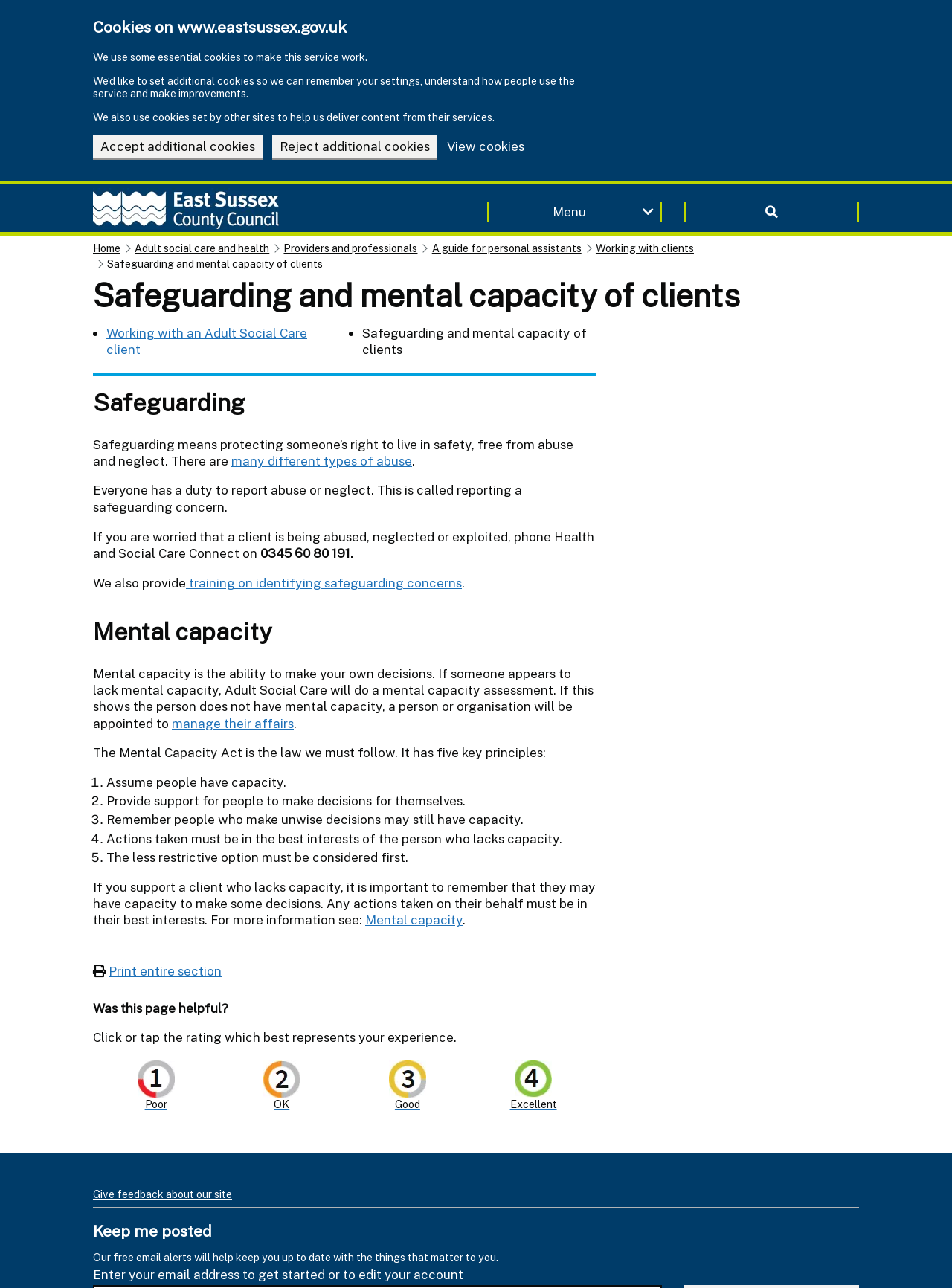Can you specify the bounding box coordinates of the area that needs to be clicked to fulfill the following instruction: "Rate this page as 'Excellent'"?

[0.506, 0.823, 0.615, 0.862]